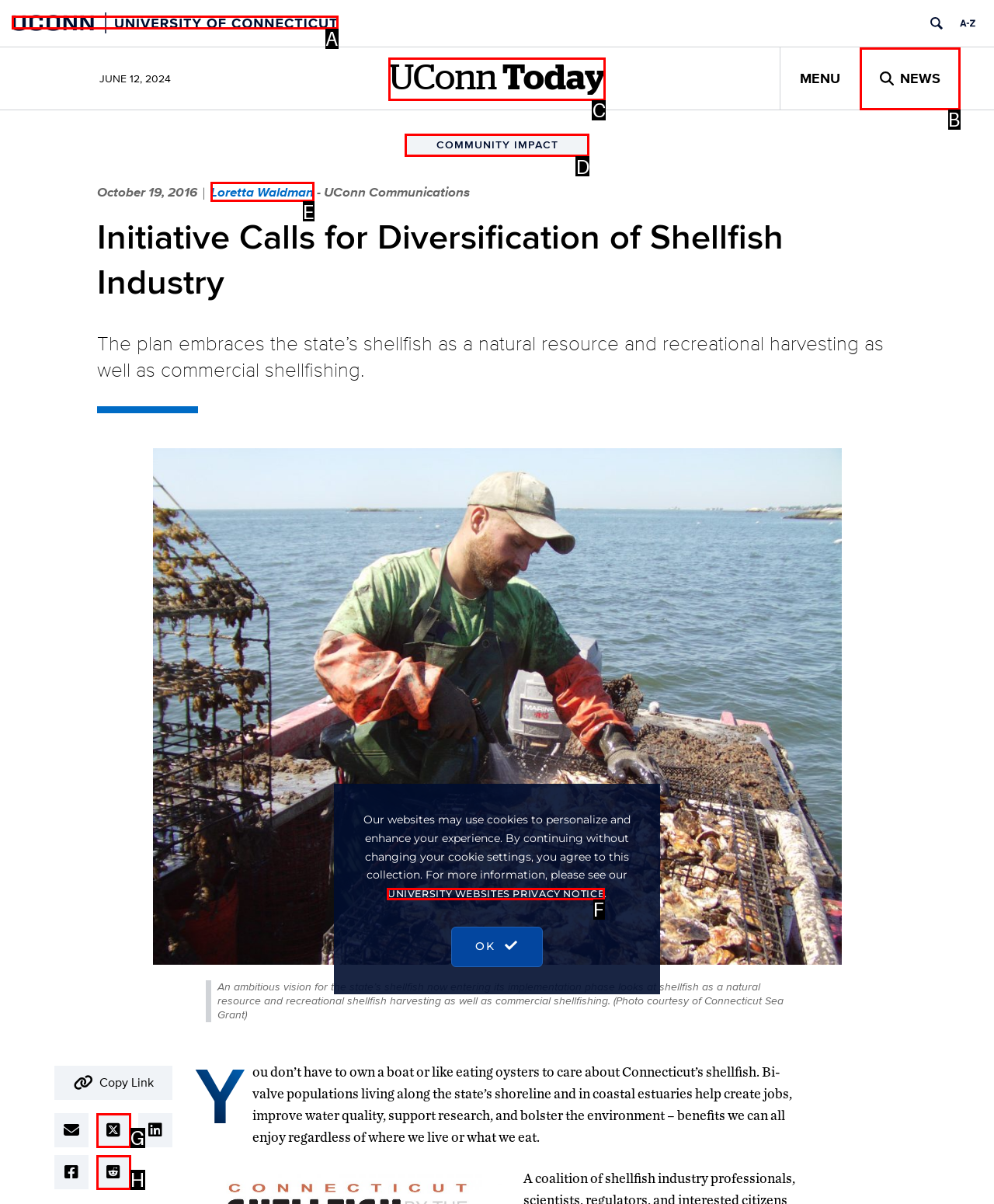What option should you select to complete this task: Email to goldenlakecamp@gmail.com? Indicate your answer by providing the letter only.

None